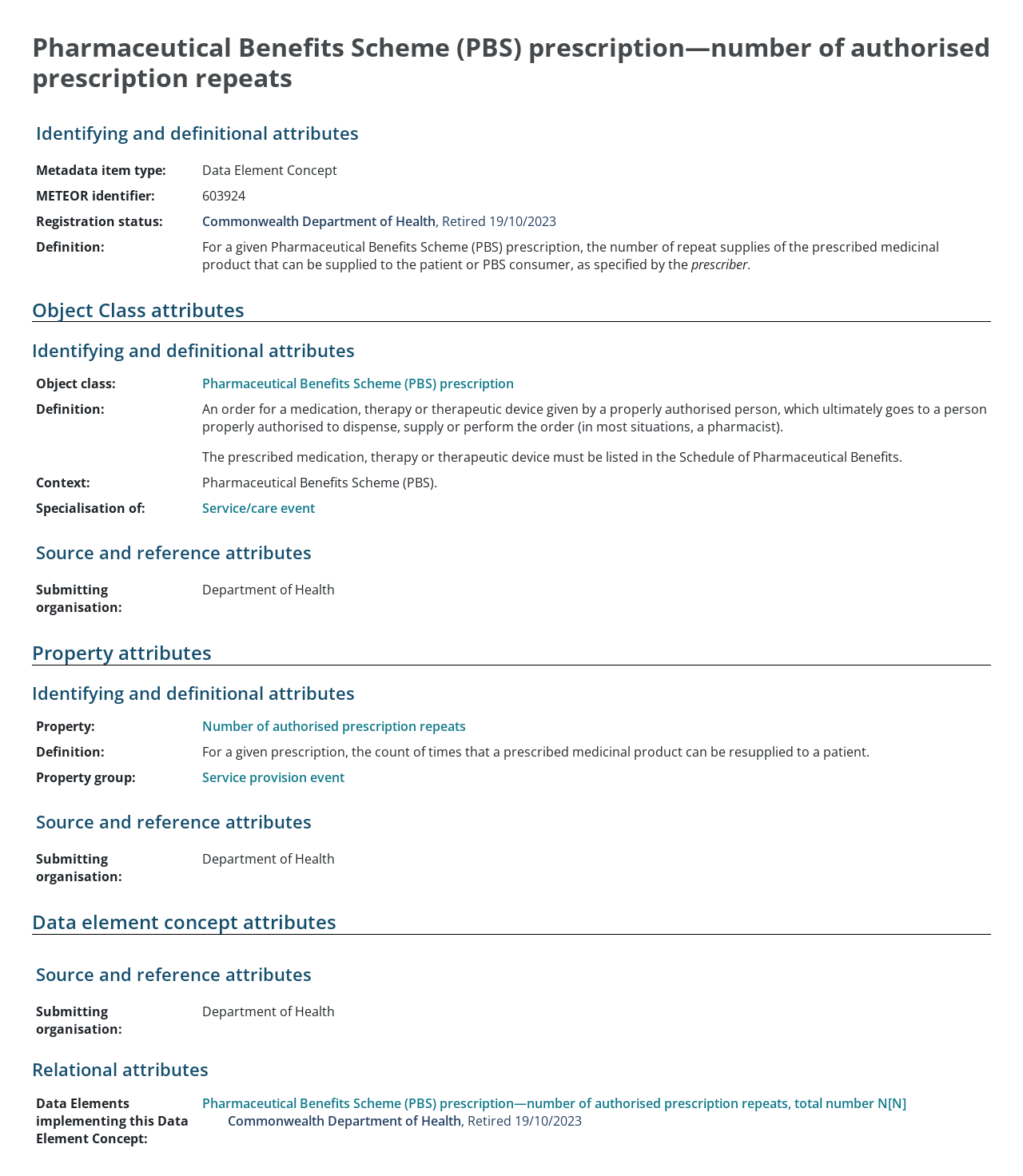Please answer the following question using a single word or phrase: 
What is the registration status of the data element concept?

Retired 19/10/2023